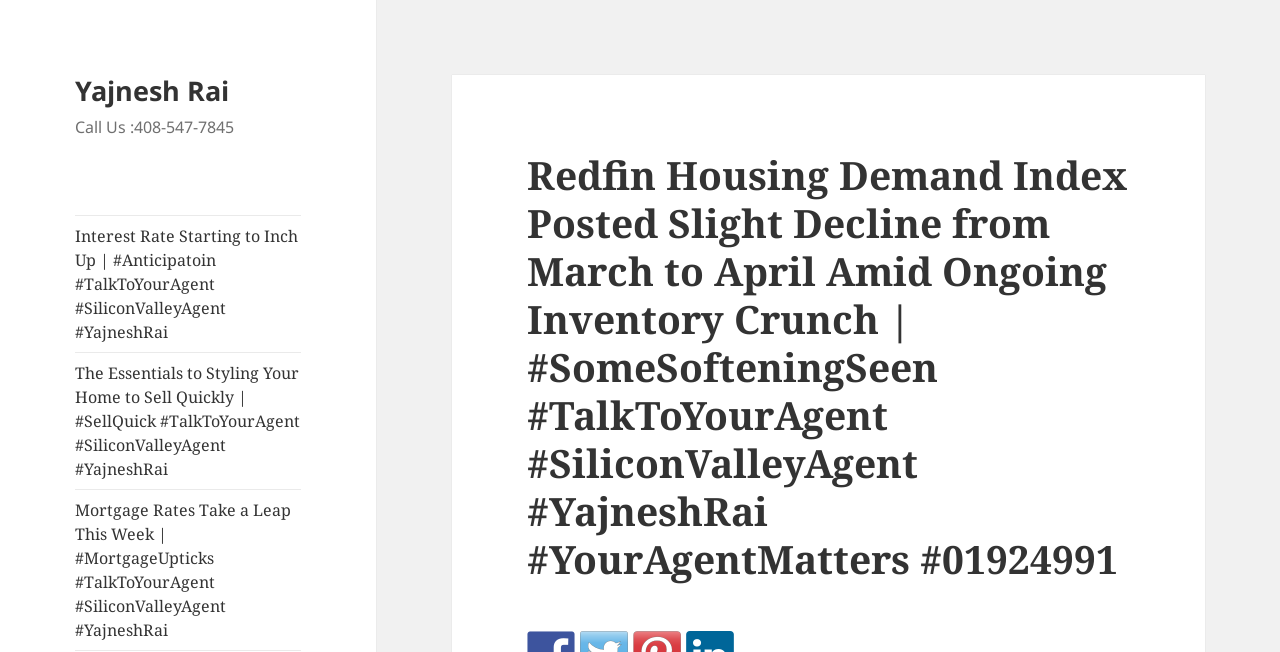What is the topic of the main heading?
Answer the question with a detailed and thorough explanation.

I analyzed the heading element and found that it mentions 'Redfin Housing Demand Index' which seems to be the main topic of the webpage.